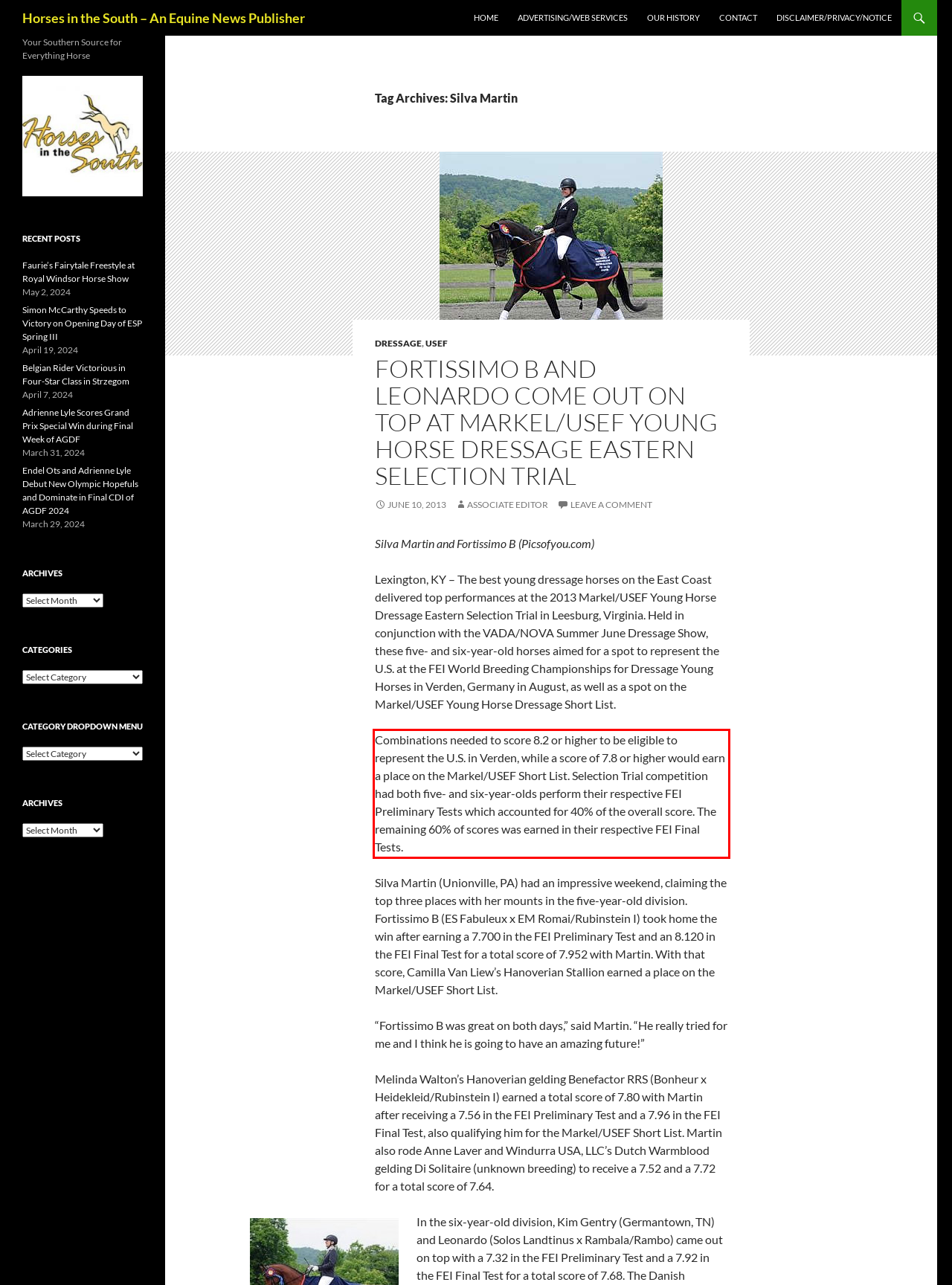Within the screenshot of the webpage, locate the red bounding box and use OCR to identify and provide the text content inside it.

Combinations needed to score 8.2 or higher to be eligible to represent the U.S. in Verden, while a score of 7.8 or higher would earn a place on the Markel/USEF Short List. Selection Trial competition had both five- and six-year-olds perform their respective FEI Preliminary Tests which accounted for 40% of the overall score. The remaining 60% of scores was earned in their respective FEI Final Tests.